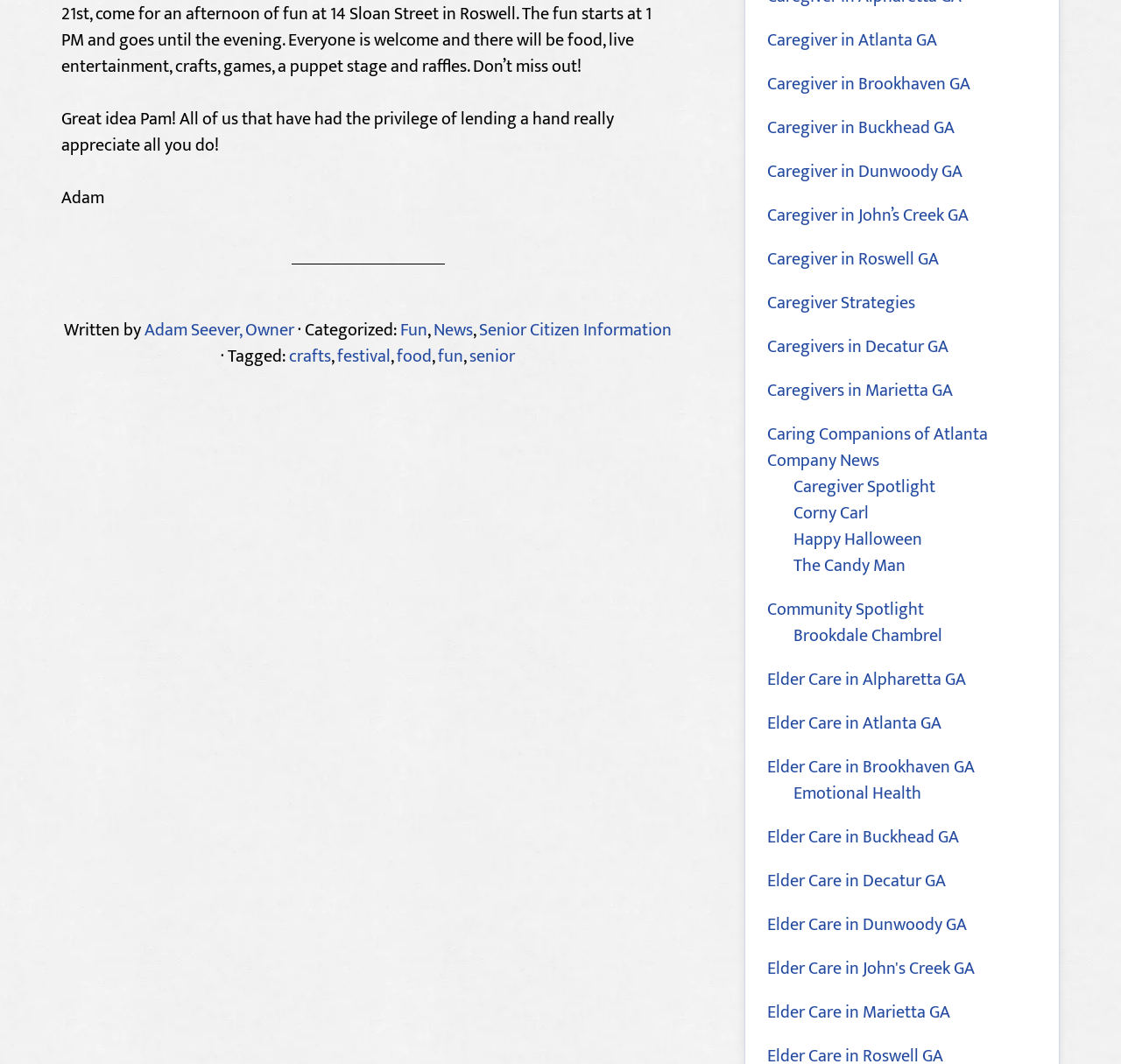Using the details from the image, please elaborate on the following question: What categories is the article categorized under?

The categories are listed in the footer section, where it says 'Categorized: Fun, News, Senior Citizen Information'.